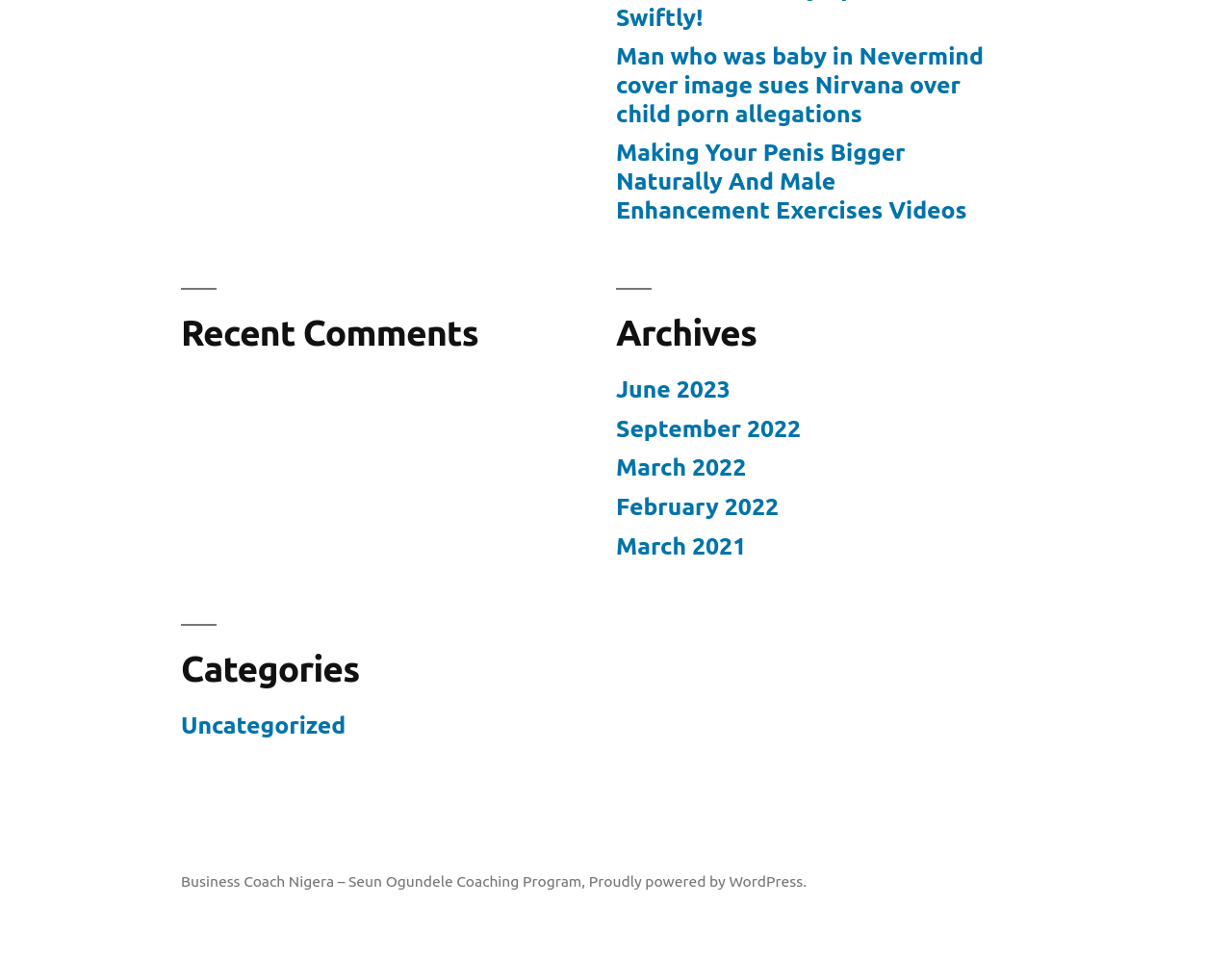Please determine the bounding box coordinates of the section I need to click to accomplish this instruction: "View archives from June 2023".

[0.5, 0.392, 0.593, 0.42]